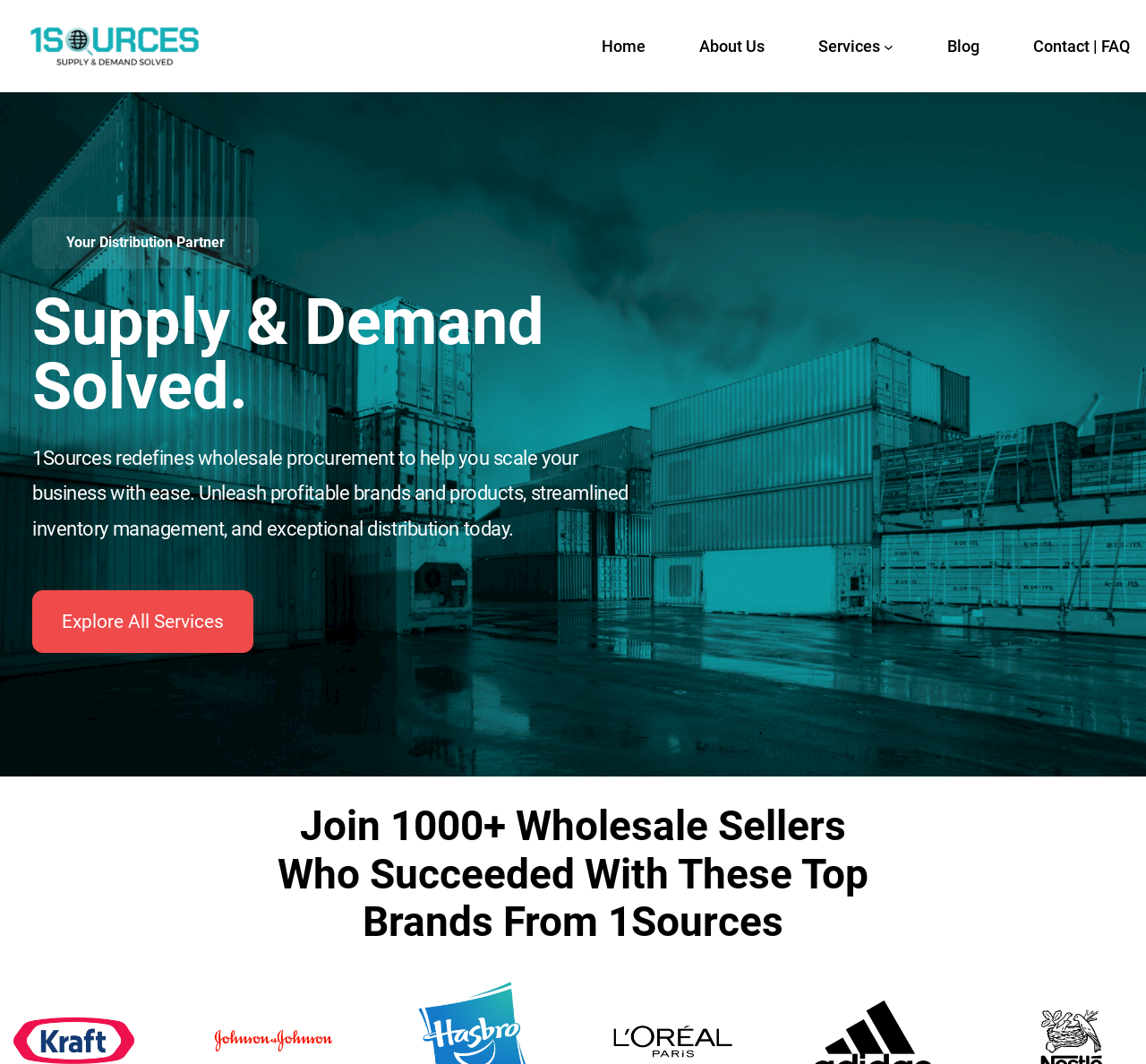Please provide a comprehensive response to the question based on the details in the image: What is the call-to-action button below the heading 'Supply & Demand Solved.'?

Below the heading 'Supply & Demand Solved.', there is a link with the text 'Explore All Services', which seems to be a call-to-action button encouraging users to explore the services offered by 1Sources.